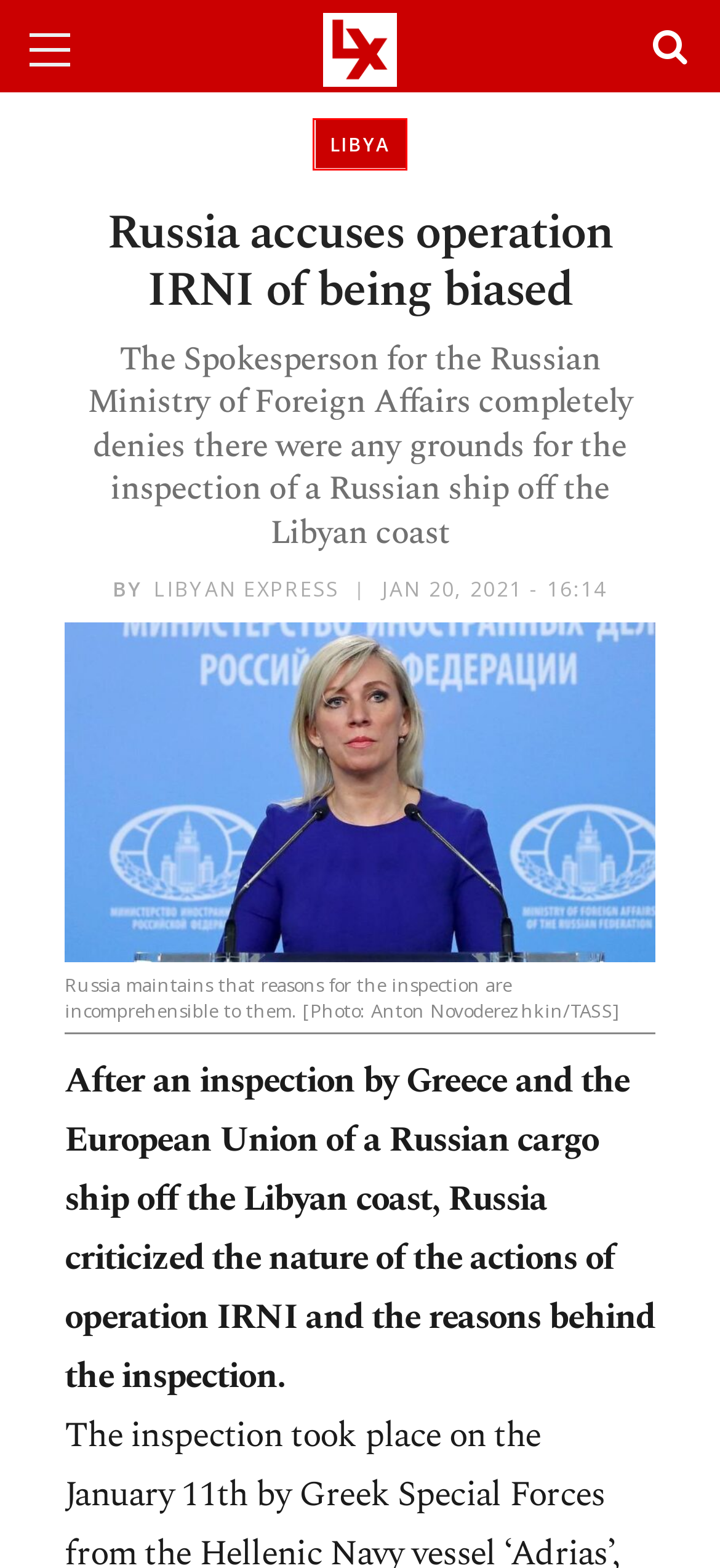A screenshot of a webpage is provided, featuring a red bounding box around a specific UI element. Identify the webpage description that most accurately reflects the new webpage after interacting with the selected element. Here are the candidates:
A. Privacy Policy - Libyan Express
B. SSA pounce on gang involved in armed robberies in Zuwara
C. Libya - Libyan Express
D. Jobs - Libyan Express
E. Terms of Use - Libyan Express
F. Advertise with us - Libyan Express
G. Libyan Express, Author at Libyan Express
H. Libyan Express - Libya News, Opinion, Analysis and Latest Updates from Libya

C